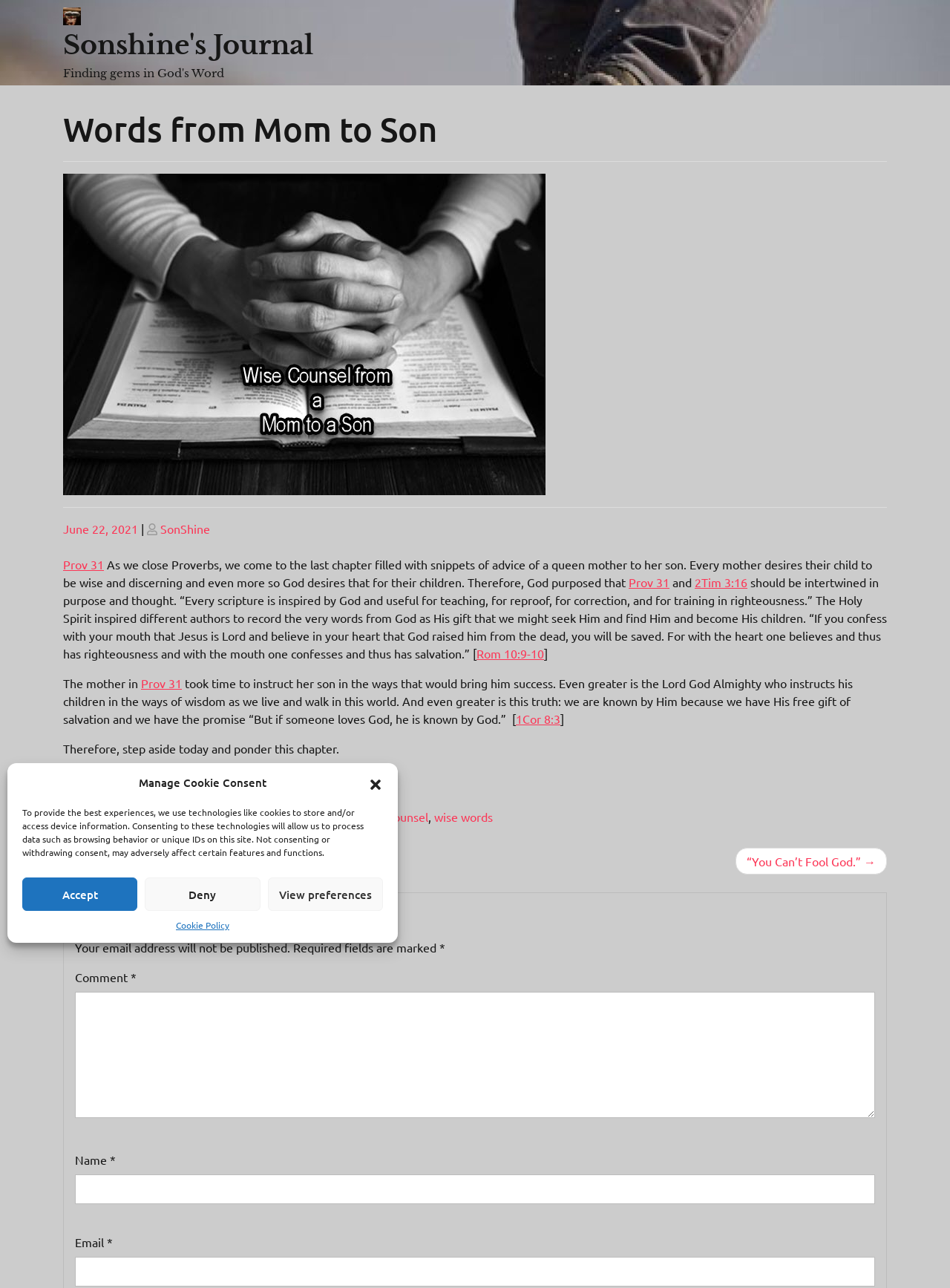Given the element description: "Objectives", predict the bounding box coordinates of the UI element it refers to, using four float numbers between 0 and 1, i.e., [left, top, right, bottom].

None